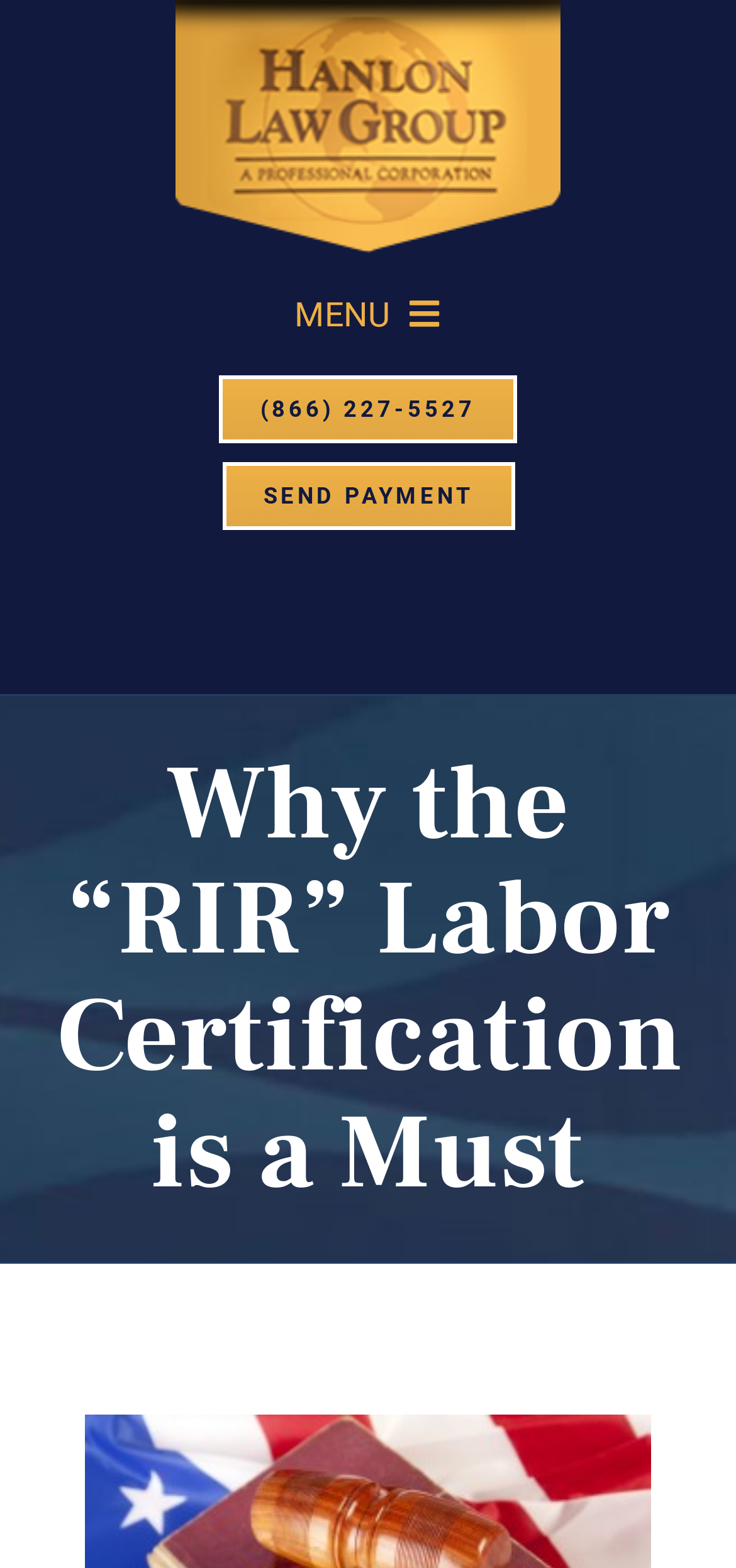Given the webpage screenshot, identify the bounding box of the UI element that matches this description: "Go to Top".

[0.695, 0.71, 0.808, 0.763]